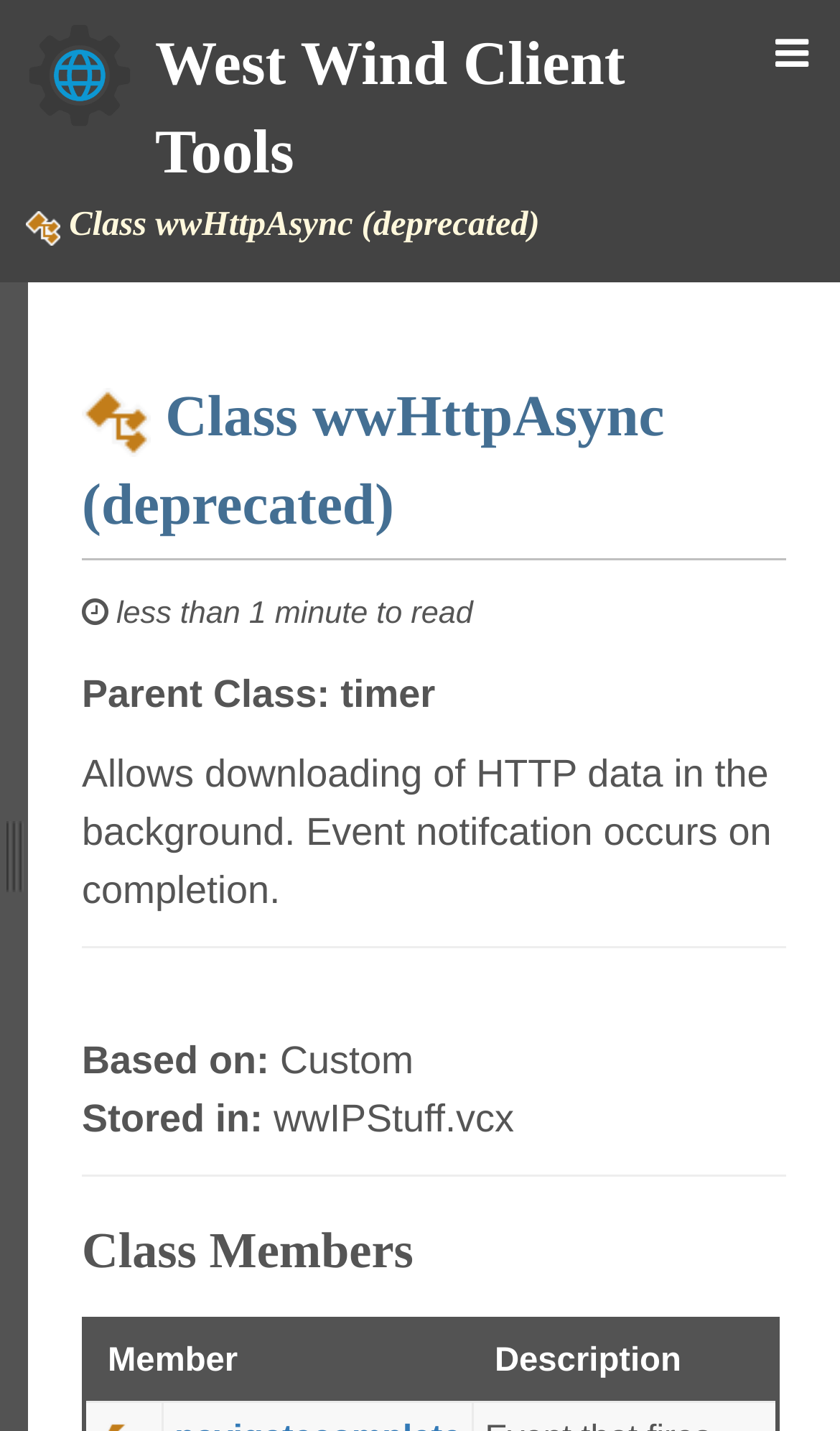Generate a comprehensive description of the webpage content.

The webpage is about the Class wwHttpAsync, which is deprecated, and is part of the West Wind Client Tools. At the top-right corner, there is a button to show or hide the topics list. On the top-left side, there is a small image, and next to it, the title "West Wind Client Tools" is displayed. Below the title, there is another small image, followed by the text "Class wwHttpAsync (deprecated)".

On the left side, there is a navigation menu represented by an icon. When clicked, it expands to show a header section with an image and the same text "Class wwHttpAsync (deprecated)". Below this header, there is a brief description of the class, stating that it allows downloading of HTTP data in the background and provides event notification upon completion.

Further down, there are several sections of text, including "Parent Class: timer", "Based on: Custom", and "Stored in: wwIPStuff.vcx". These sections are separated by horizontal lines. The main content of the page is divided into sections, with headings such as "Class Members". This section contains a table with two columns, "Member" and "Description", but the table content is not provided.

Overall, the webpage provides information about the Class wwHttpAsync, its functionality, and its properties, with a focus on its deprecated status.